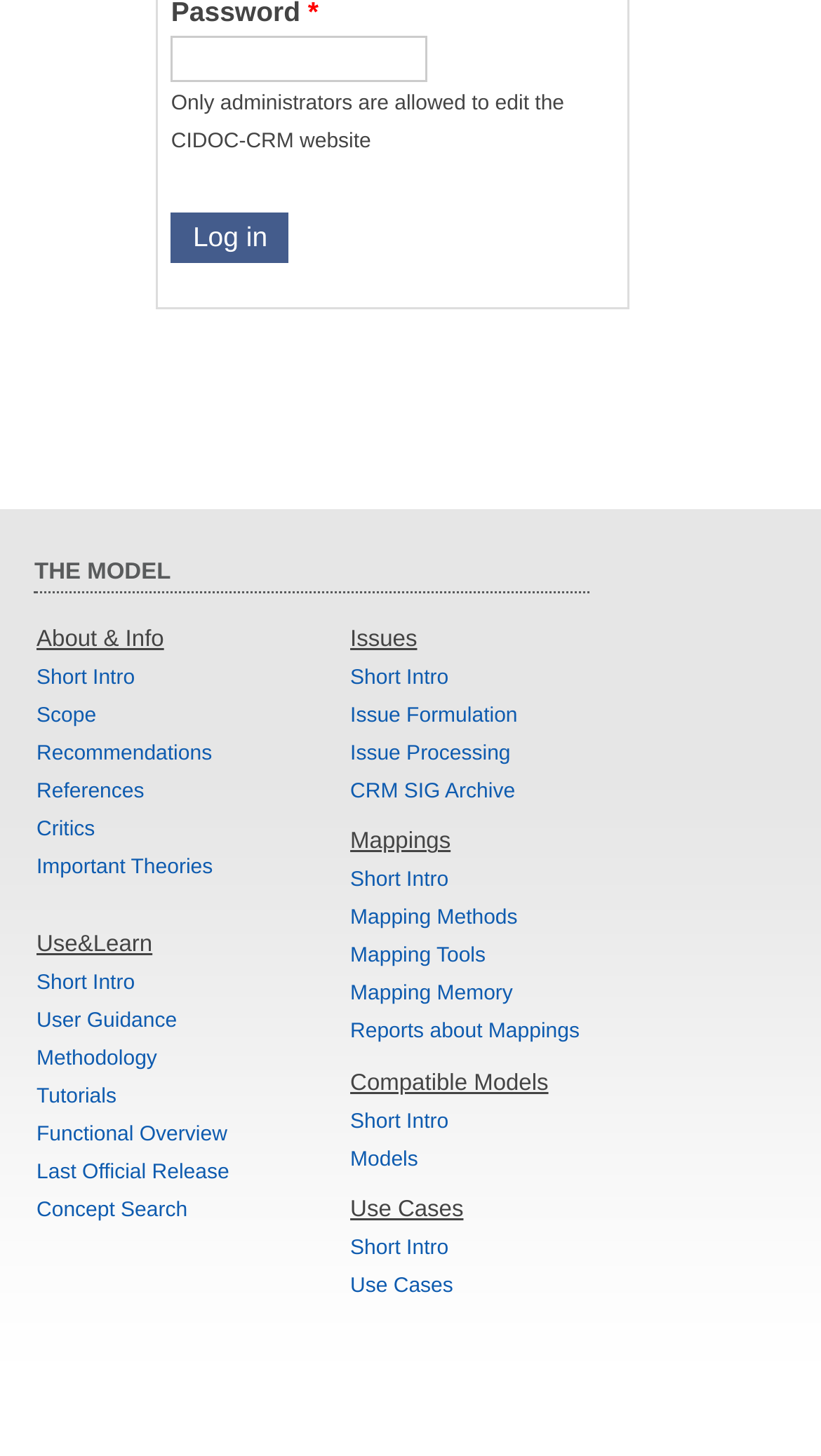Determine the bounding box coordinates of the element's region needed to click to follow the instruction: "read about the model". Provide these coordinates as four float numbers between 0 and 1, formatted as [left, top, right, bottom].

[0.042, 0.384, 0.208, 0.402]